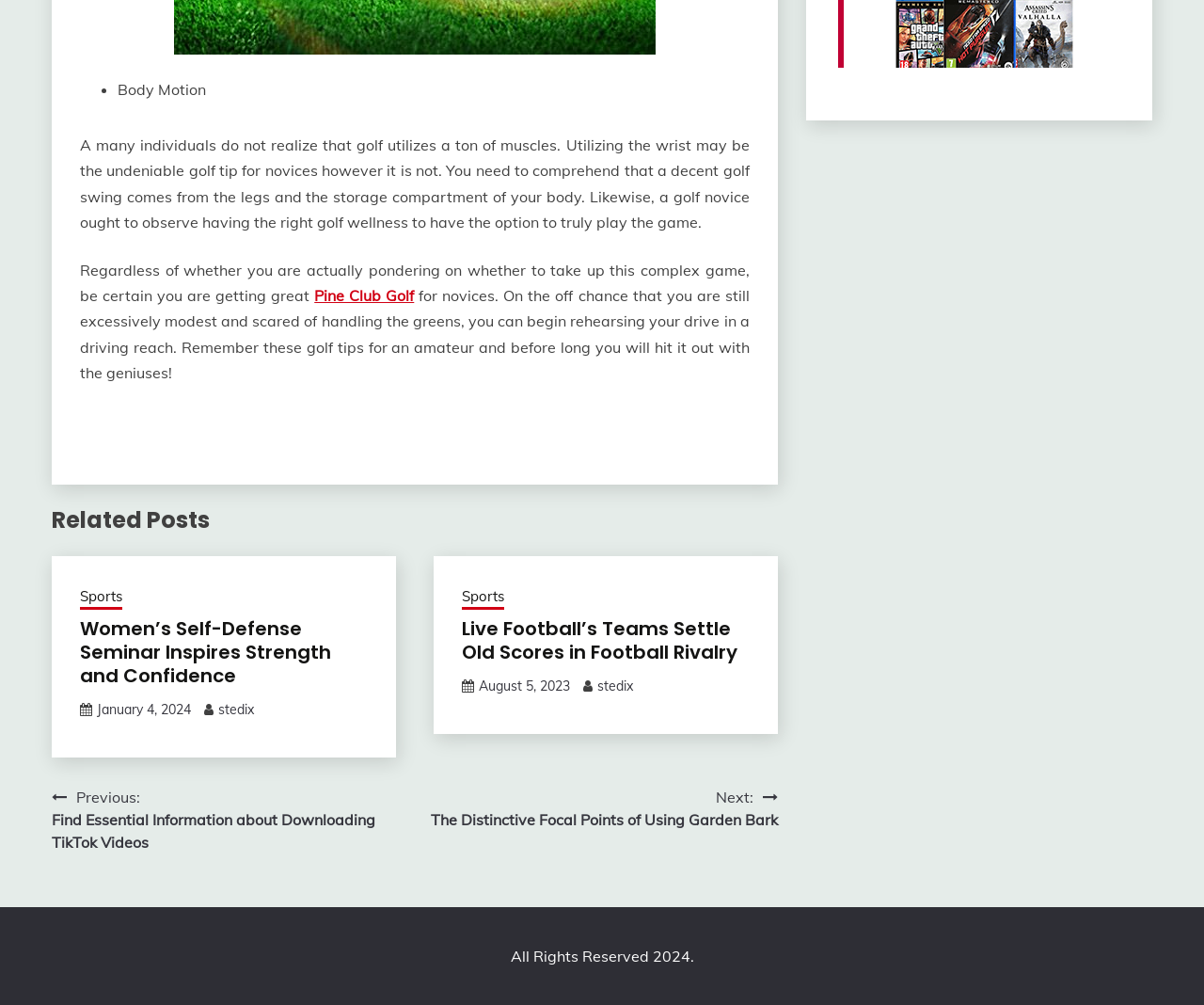Provide the bounding box coordinates of the HTML element described by the text: "Pine Club Golf". The coordinates should be in the format [left, top, right, bottom] with values between 0 and 1.

[0.261, 0.285, 0.344, 0.303]